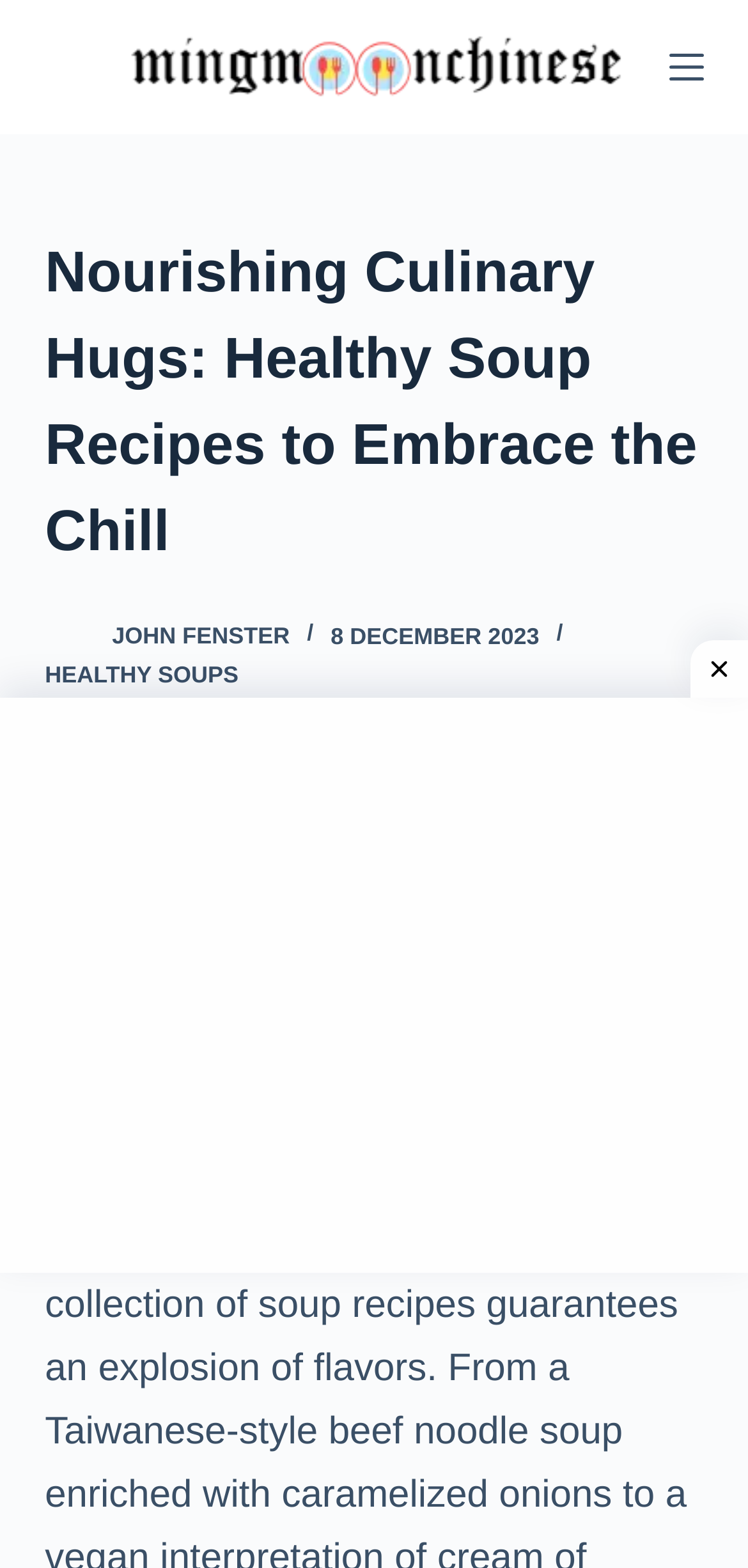What is the author of the article?
Refer to the image and provide a thorough answer to the question.

I found the author's name by examining the link element with the text 'John Fenster' and the corresponding image element with the same text, which suggests that it is the author's profile picture or avatar.